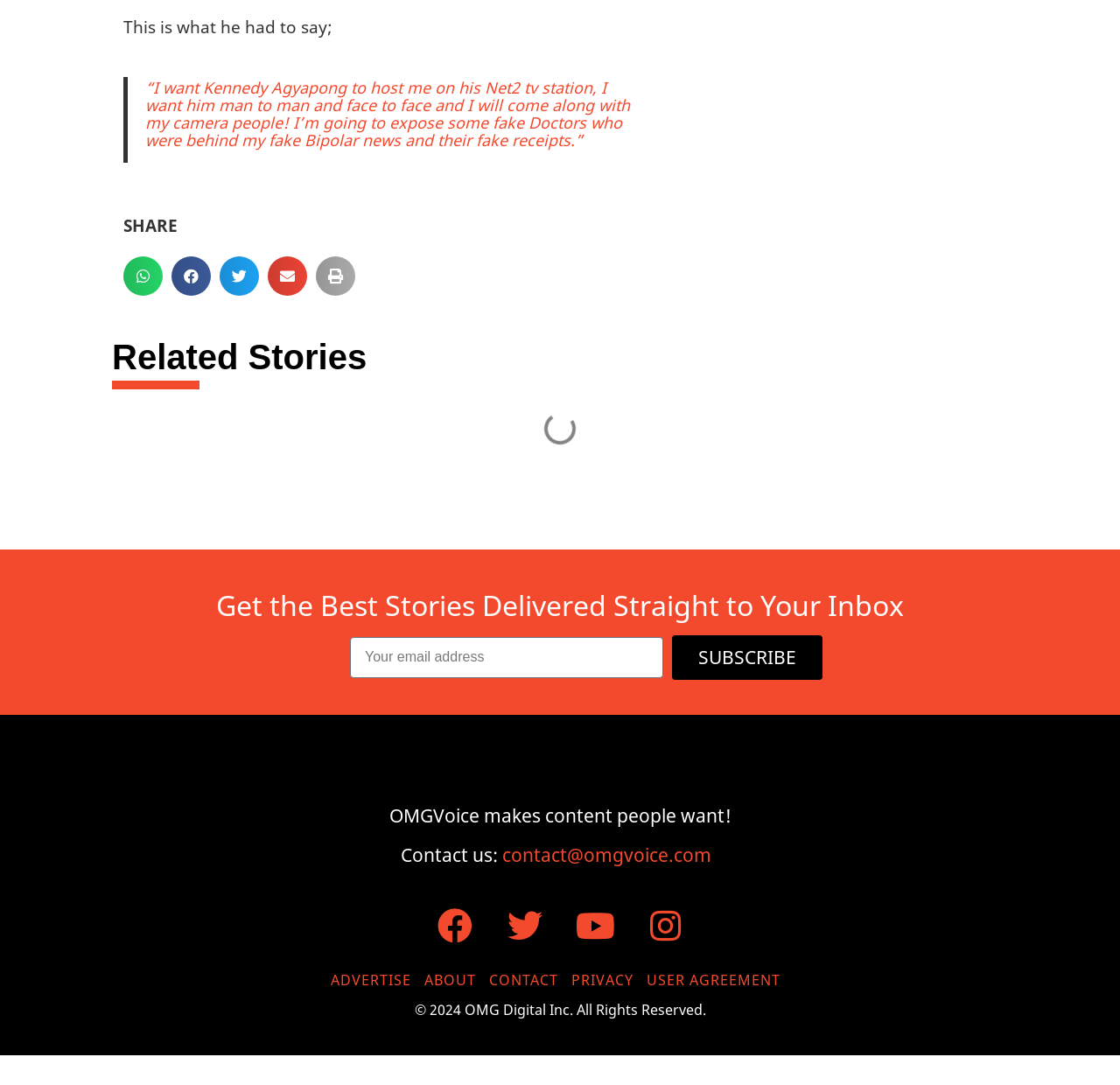Answer this question in one word or a short phrase: What is the quote about?

Fake Doctors